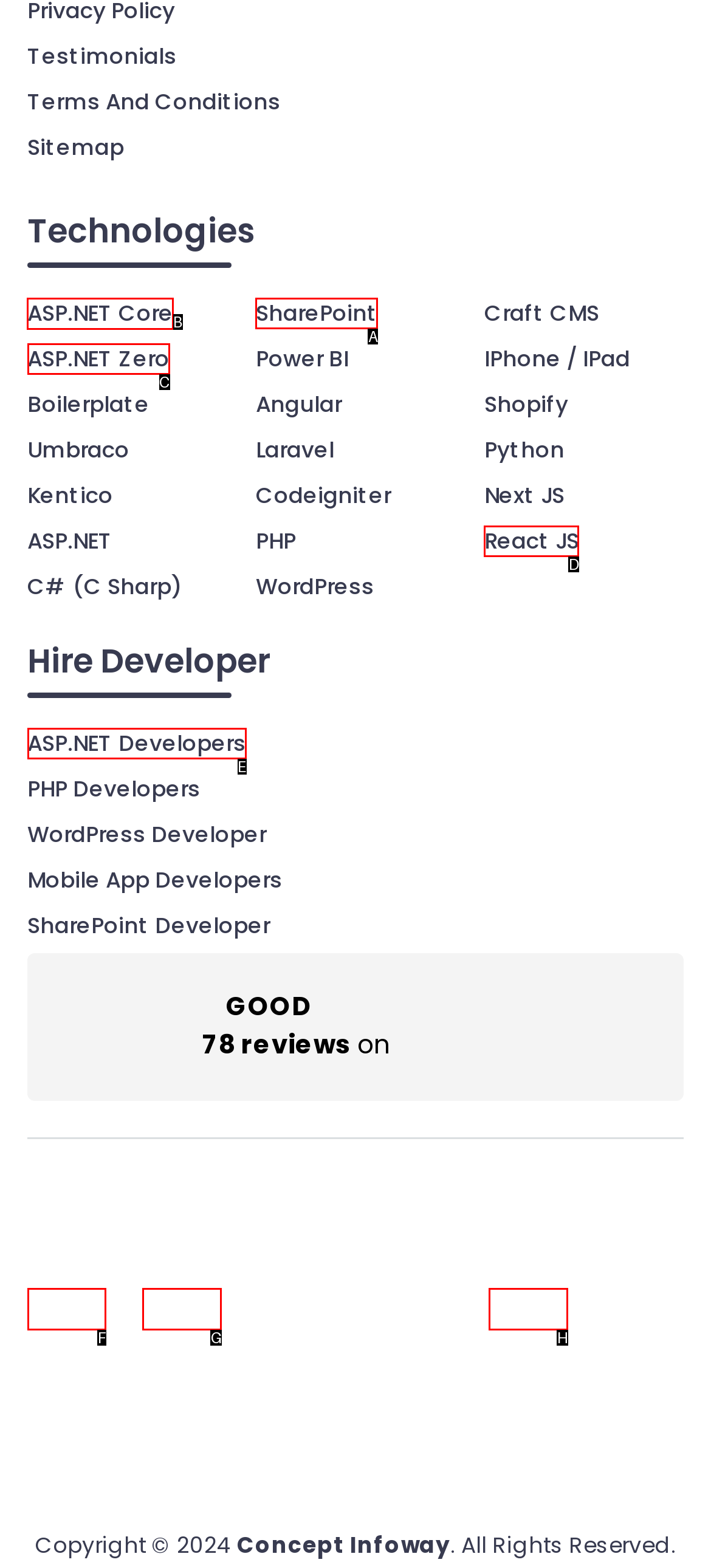Find the HTML element to click in order to complete this task: View ASP.NET Core
Answer with the letter of the correct option.

B